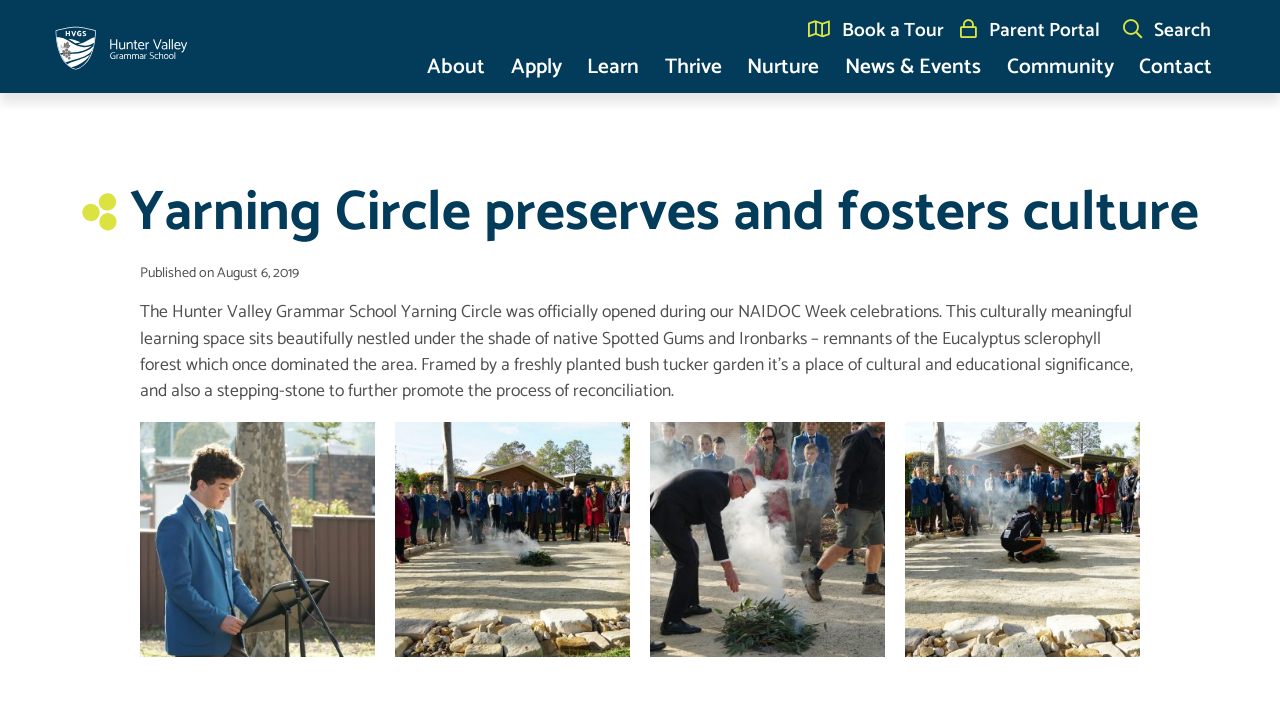Provide an in-depth caption for the webpage.

The webpage is about the Yarning Circle at Hunter Valley Grammar School, which promotes cultural connectedness and reconciliation. At the top of the page, there are several links, including "Book a Tour", "Parent Portal", and a search bar. The school's logo, an image of Hunter Valley Grammar School, is located on the top left. 

Below the top links, there is a navigation menu with links to "About", "Apply", "Learn", "Thrive", "Nurture", "News & Events", "Community", and "Contact". 

The main content of the page is a heading that reads "Yarning Circle preserves and fosters culture". Below the heading, there is a paragraph of text that describes the Yarning Circle, a culturally meaningful learning space that was officially opened during NAIDOC Week celebrations. The text is accompanied by a figure with a link to an image of students at the opening of the Yarning Circle during a smoking ceremony. There are three more figures with links to images, but no descriptions are provided. 

At the bottom of the page, there is a repeated navigation menu with the same links as above.